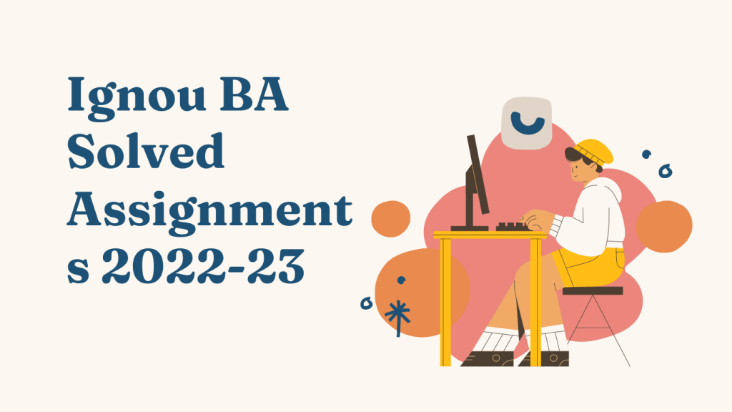Please answer the following query using a single word or phrase: 
What is the background of the image?

Playful abstract shapes and colors